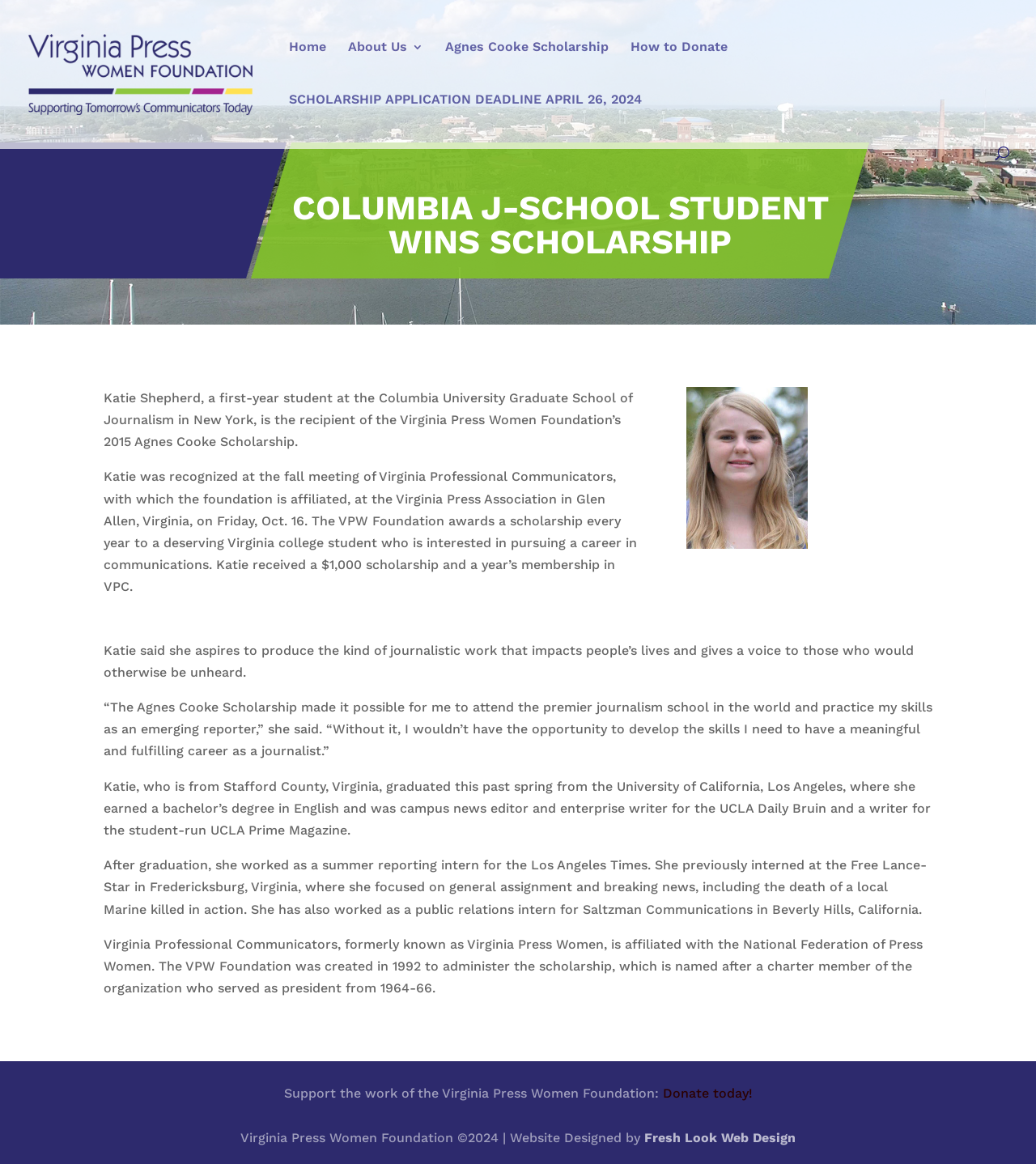From the given element description: "Home", find the bounding box for the UI element. Provide the coordinates as four float numbers between 0 and 1, in the order [left, top, right, bottom].

[0.279, 0.035, 0.315, 0.081]